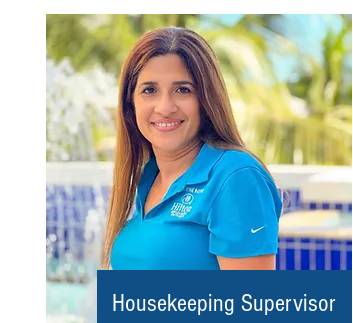What is the woman's role in the hotel?
Using the visual information, answer the question in a single word or phrase.

Housekeeping Supervisor